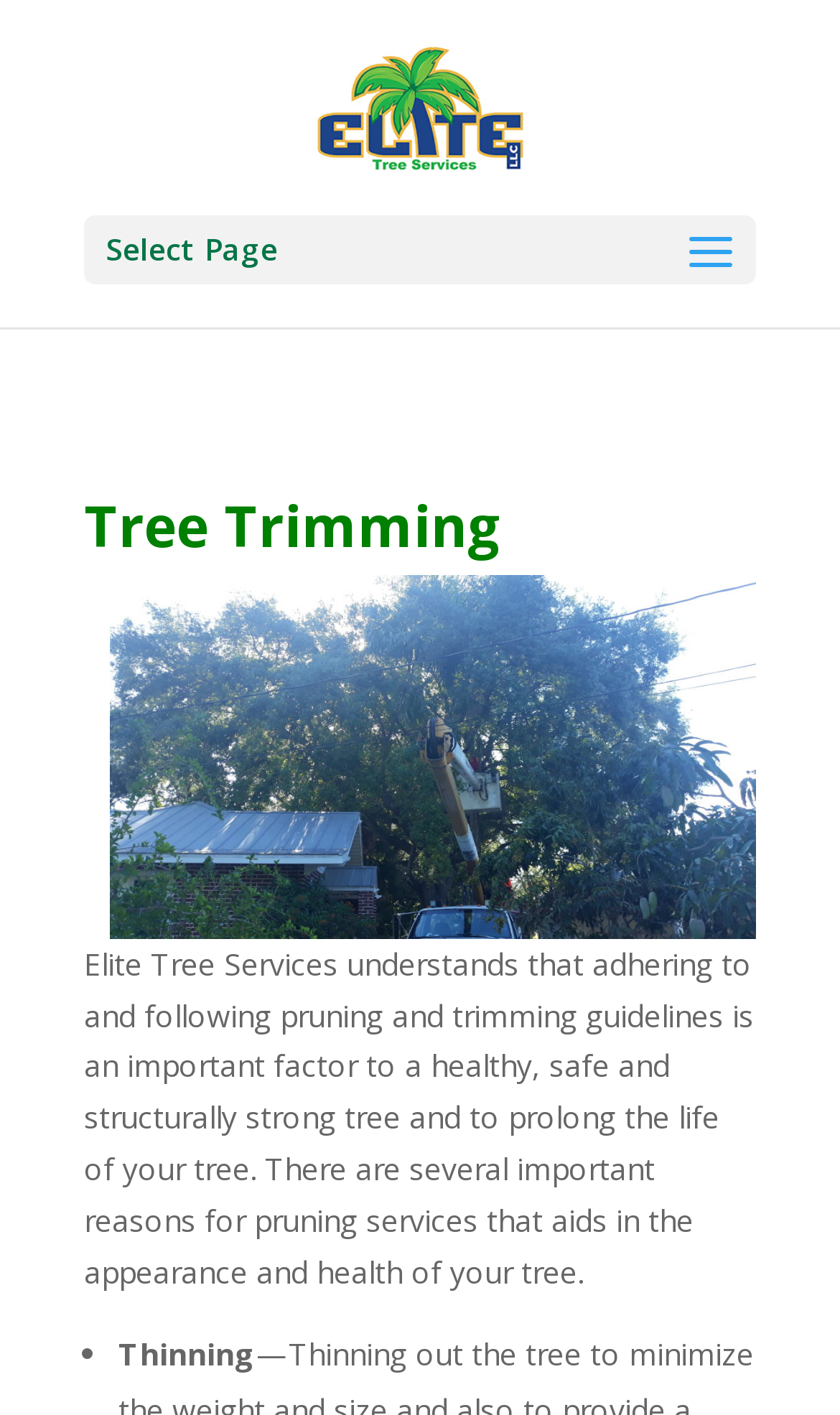What is the purpose of pruning services?
Using the image as a reference, give an elaborate response to the question.

According to the webpage, pruning services aid in the appearance and health of trees, as mentioned in the paragraph 'Elite Tree Services understands that adhering to and following pruning and trimming guidelines is an important factor to a healthy, safe and structurally strong tree and to prolong the life of your tree.'